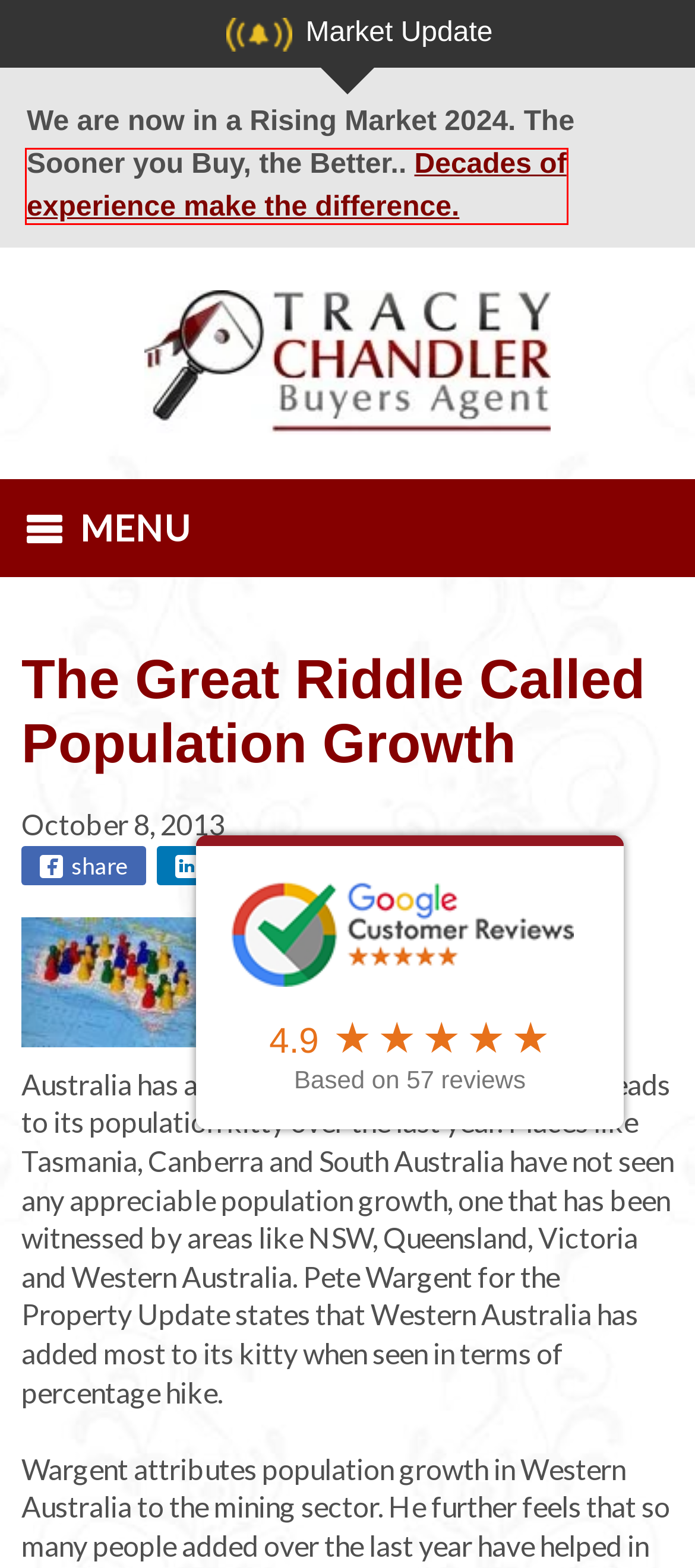You are presented with a screenshot of a webpage containing a red bounding box around an element. Determine which webpage description best describes the new webpage after clicking on the highlighted element. Here are the candidates:
A. Contact - Tracey Chandler - Buyers Agent
B. Buying Property During COVID-19 | Buyers Agent Sydney
C. home inspection Archives - Tracey Chandler - Buyers Agent
D. 5 Key People To Ask for Real Estate Investment Advice
E. Buyers Agent Sydney, Sydney Buyers Agent, Specialist in EXPATS
F. Property Investing |Tracey Chandler | Buyers Agent
G. property negotiation Archives - Tracey Chandler - Buyers Agent
H. Home Prices Sydney | Tracey Chandler Buyers Agent

A